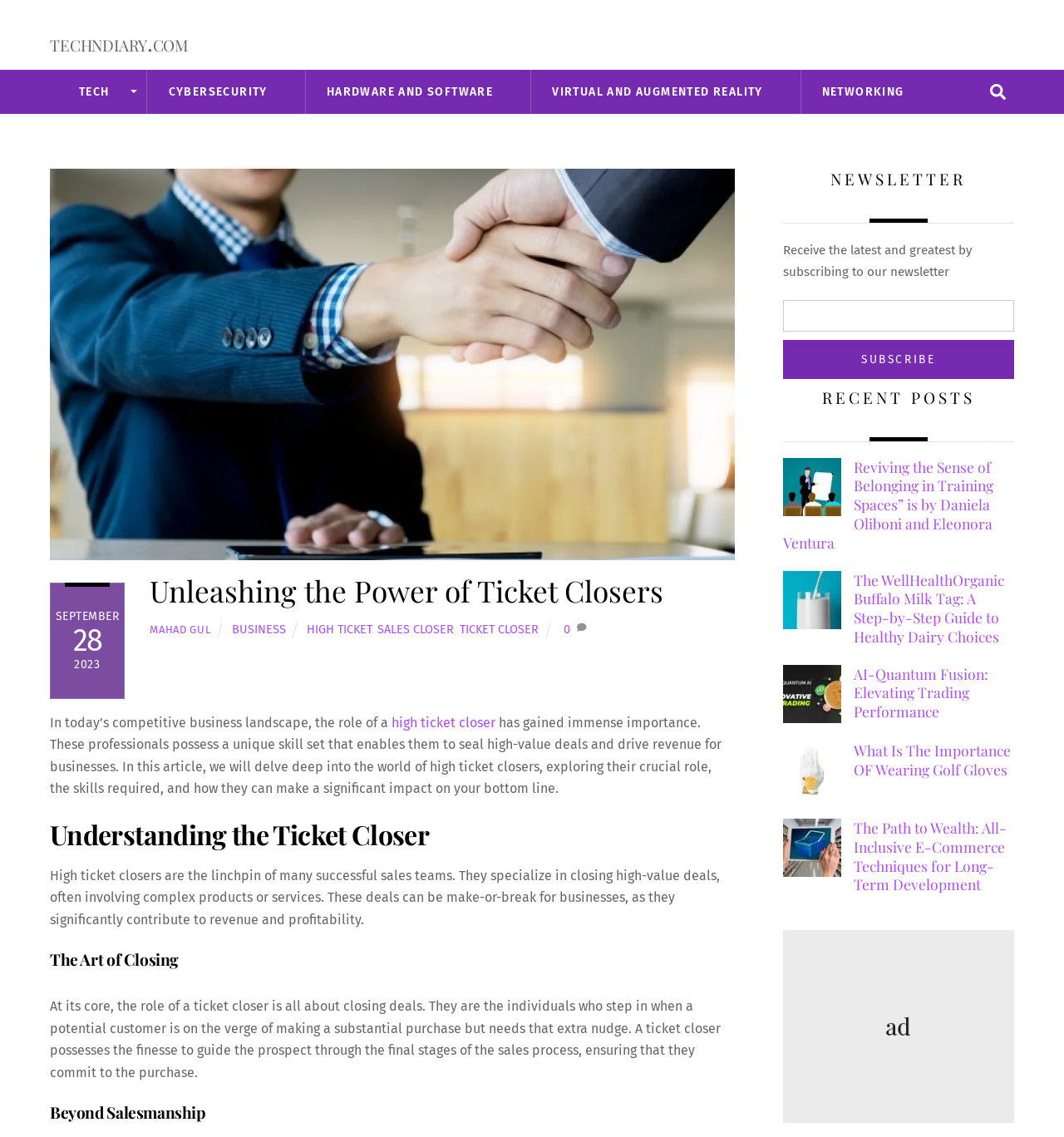Please determine the bounding box coordinates of the clickable area required to carry out the following instruction: "Go back to top". The coordinates must be four float numbers between 0 and 1, represented as [left, top, right, bottom].

[0.966, 0.887, 0.994, 0.939]